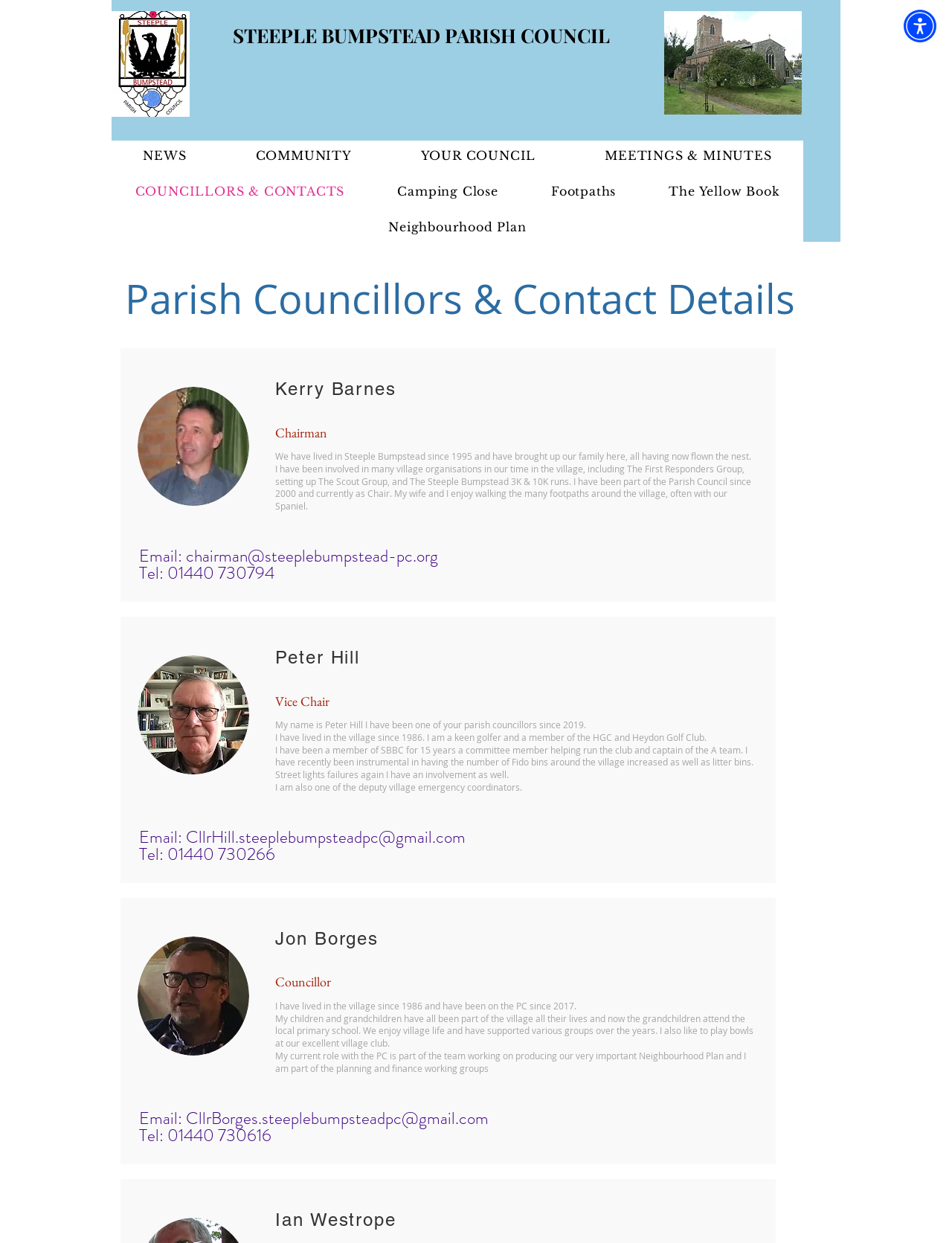Determine the bounding box coordinates for the clickable element to execute this instruction: "View Peter Hill's profile". Provide the coordinates as four float numbers between 0 and 1, i.e., [left, top, right, bottom].

[0.289, 0.519, 0.548, 0.539]